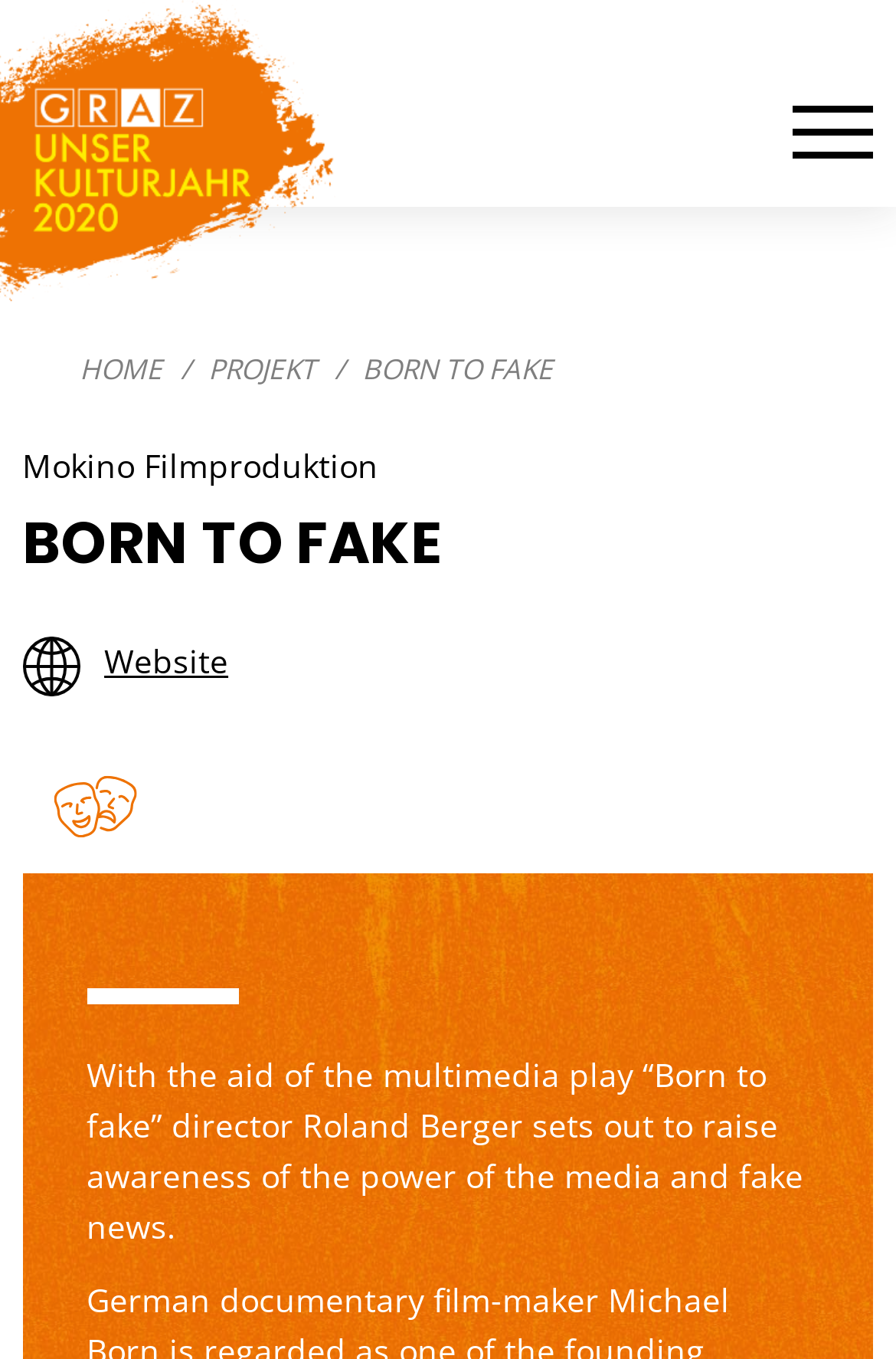Identify the bounding box coordinates for the UI element mentioned here: "Born to fake". Provide the coordinates as four float values between 0 and 1, i.e., [left, top, right, bottom].

[0.404, 0.254, 0.617, 0.291]